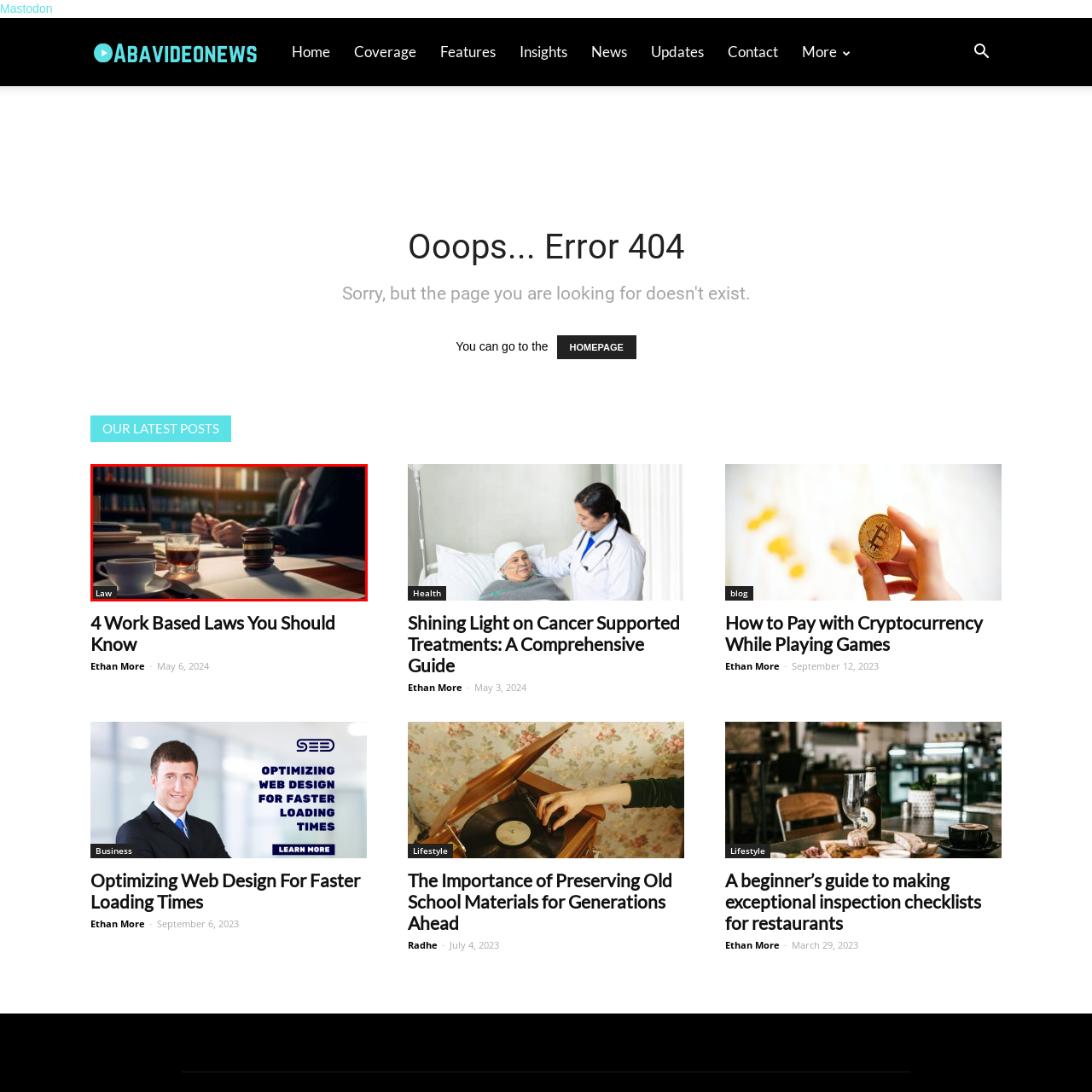Explain in detail what is happening in the image enclosed by the red border.

The image captures a sophisticated and contemplative scene in a law office. In the foreground, a distinguished gavel sits prominently alongside a glass of whiskey, a symbol of both authority and relaxation in the legal profession. Beside it, a delicate cup suggests moments of reflection or discussion over a hot beverage. In the background, blurred shelves lined with law books create an ambiance of knowledge and professionalism, while a partially-visible figure, dressed in formal attire, writes notes or reviews documents. This setting conveys a powerful message about the dedication and focus required in the field of law. The overall warmth of the lighting enhances the feeling of a space where critical decisions are made and important cases are prepared.